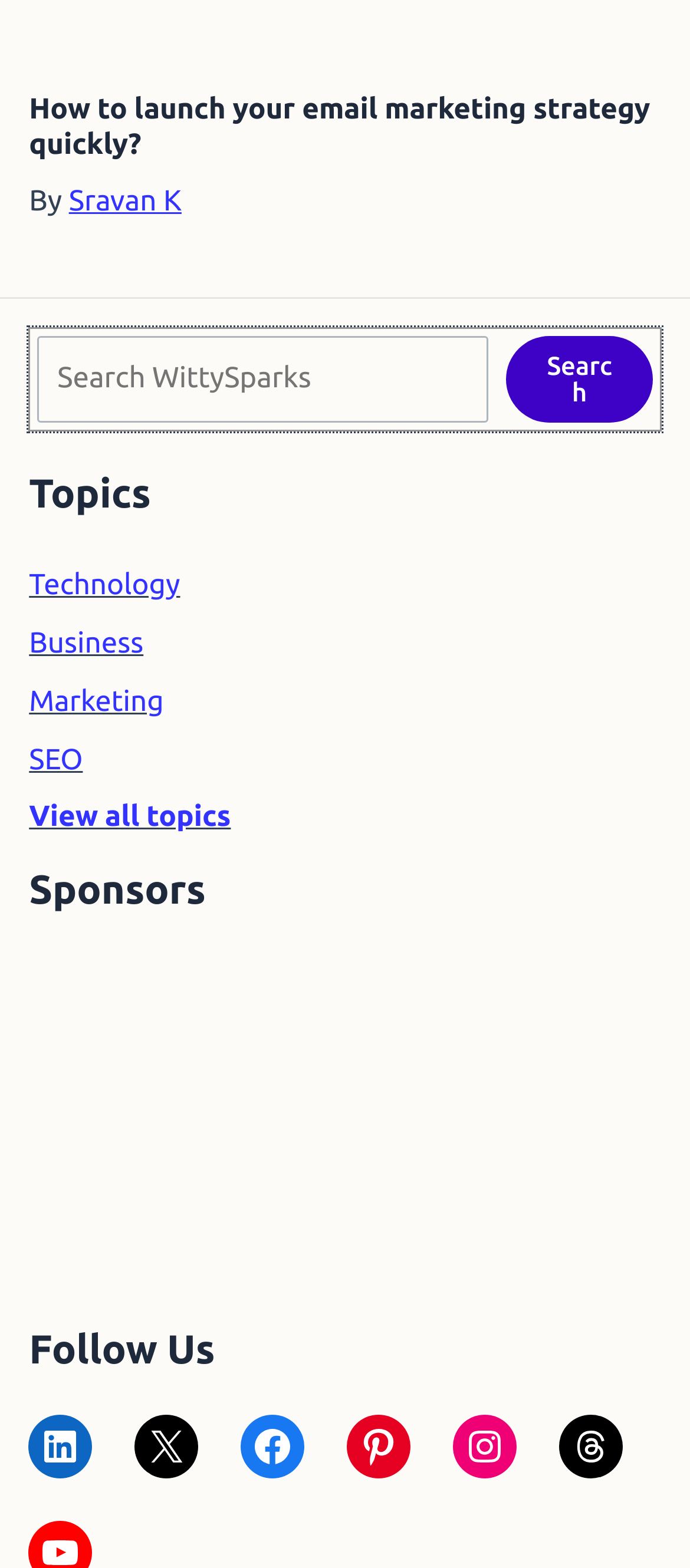Can you find the bounding box coordinates for the element that needs to be clicked to execute this instruction: "Visit the dhresource website"? The coordinates should be given as four float numbers between 0 and 1, i.e., [left, top, right, bottom].

[0.042, 0.808, 0.555, 0.828]